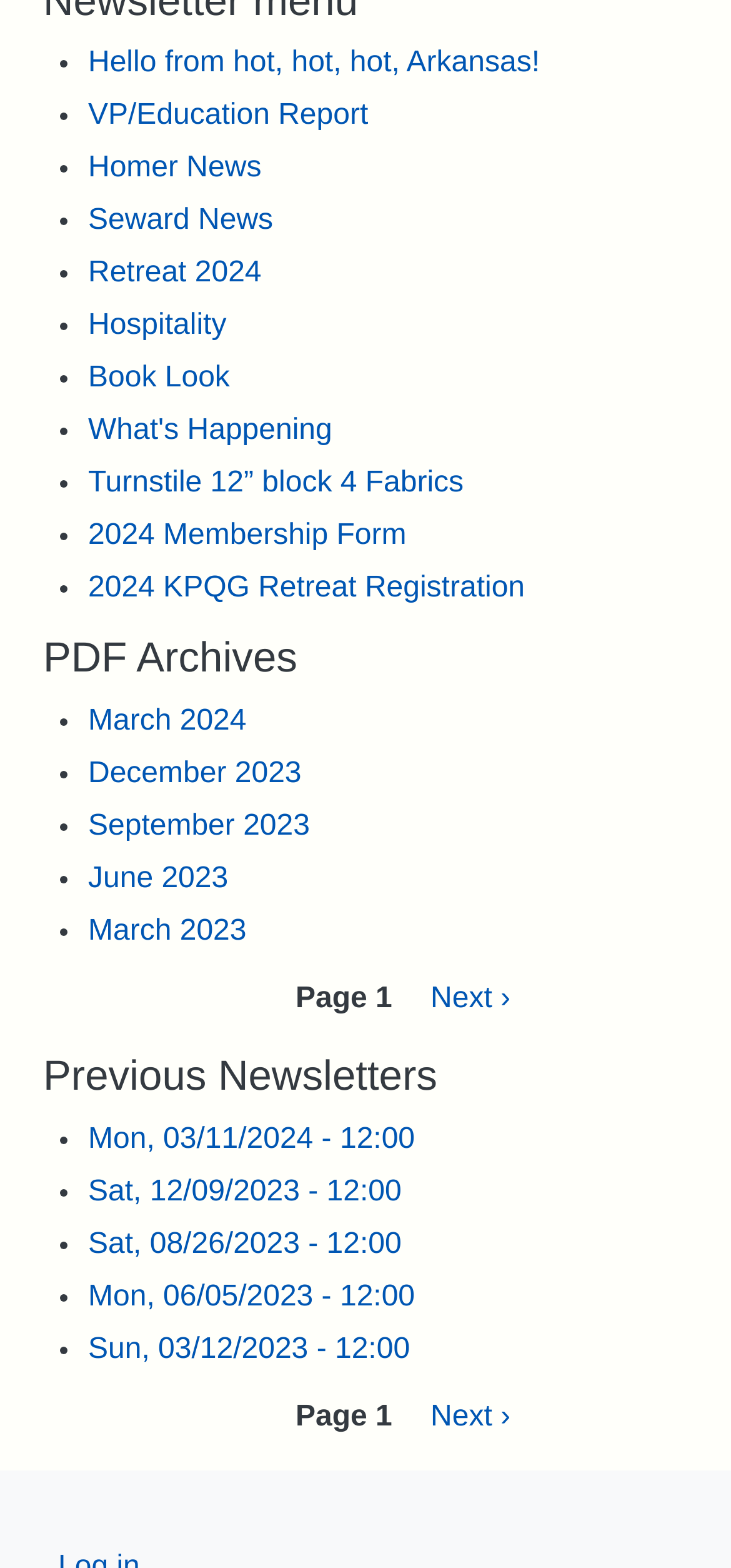Find and specify the bounding box coordinates that correspond to the clickable region for the instruction: "View 'PDF Archives'".

[0.059, 0.405, 0.941, 0.437]